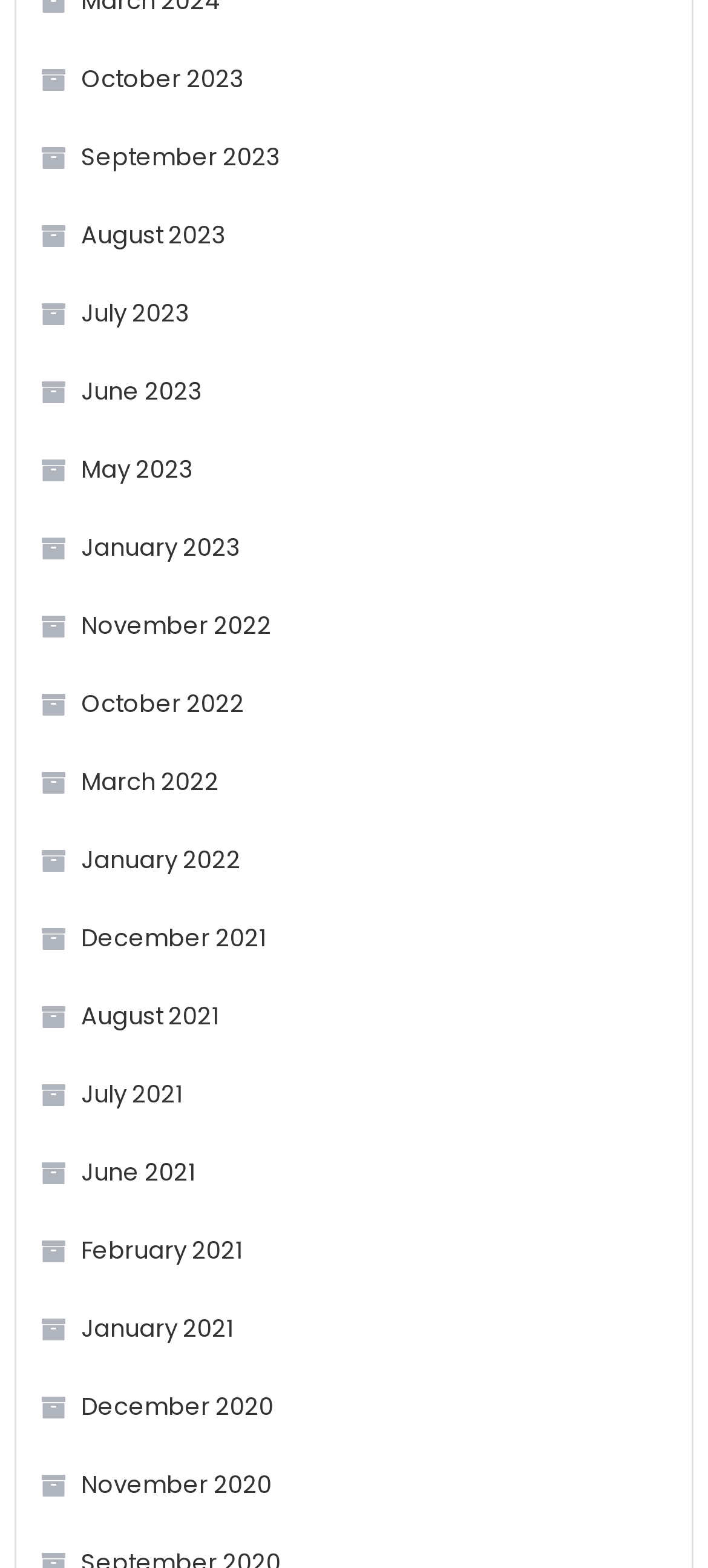Can you find the bounding box coordinates of the area I should click to execute the following instruction: "View news about the election schedule"?

None